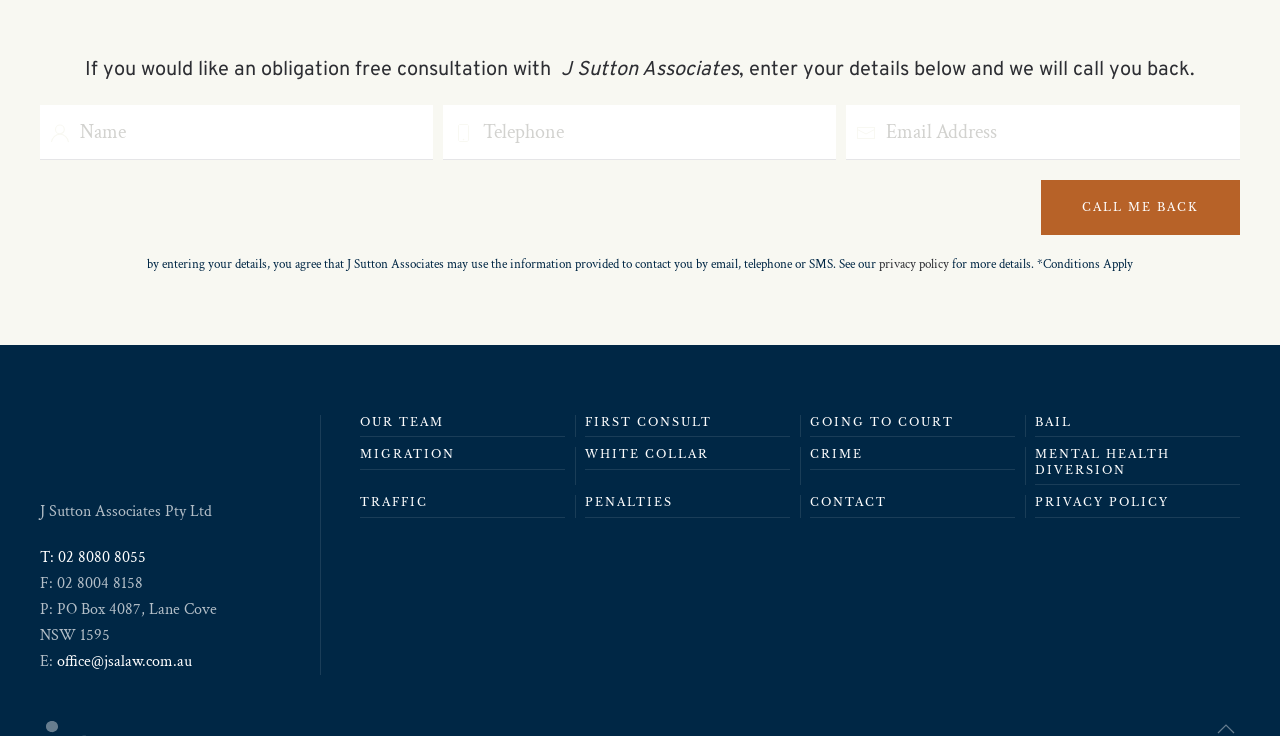Please answer the following question as detailed as possible based on the image: 
What is the purpose of the 'CALL ME BACK' button?

The 'CALL ME BACK' button is located below the text fields for entering name, telephone, and email address, and is likely used to request a call back from the company. This is inferred from the surrounding text and the button's position on the page.